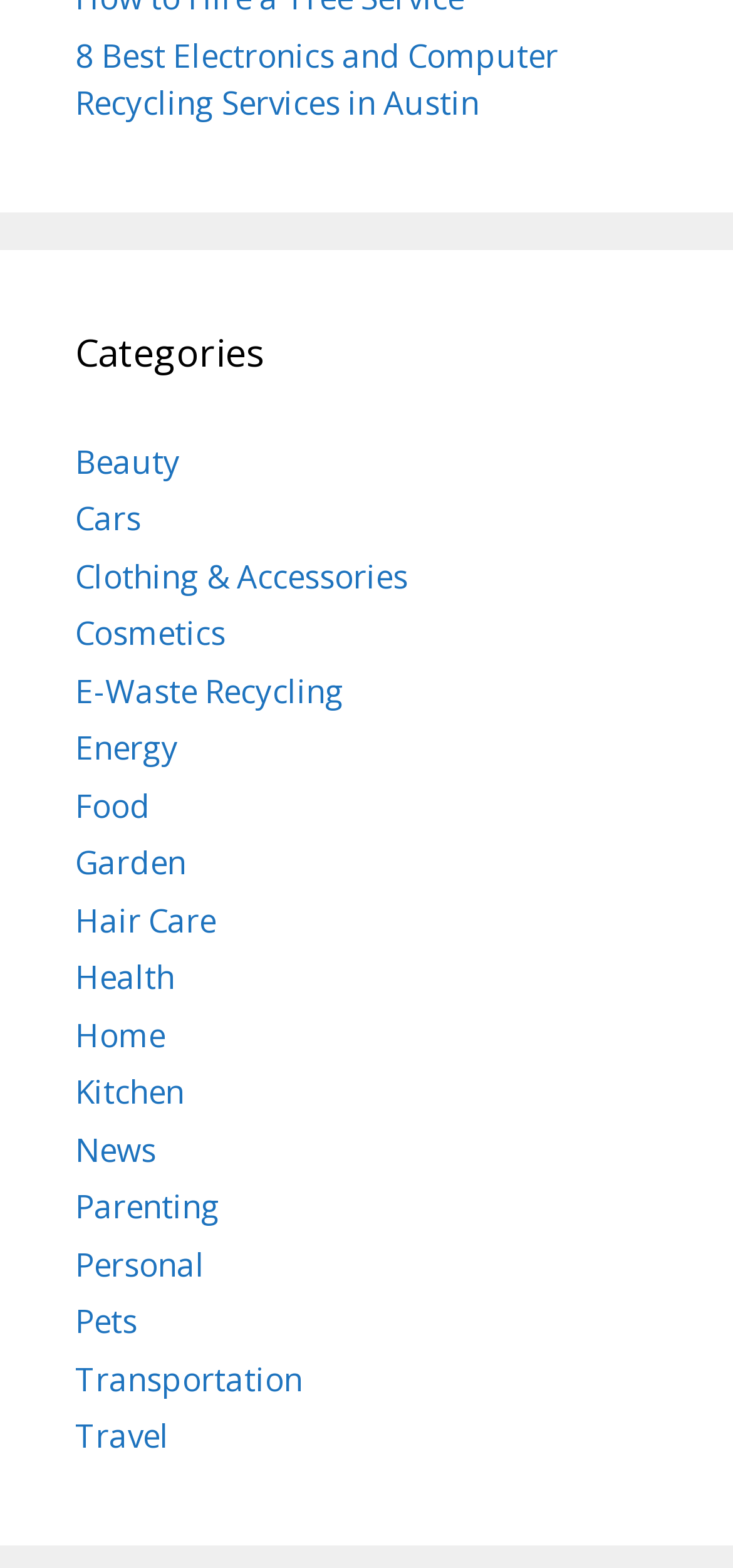Provide the bounding box coordinates for the area that should be clicked to complete the instruction: "view April 2015 archives".

None